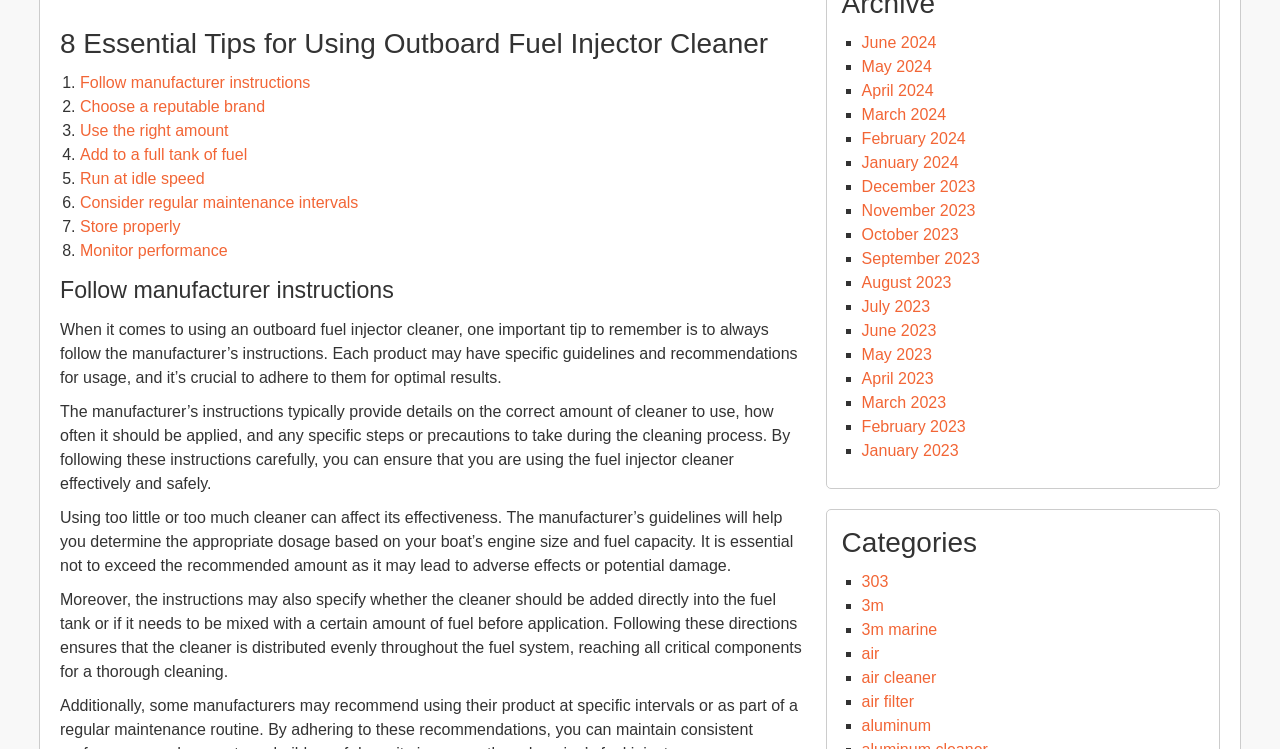Please specify the coordinates of the bounding box for the element that should be clicked to carry out this instruction: "Click on 'air filter'". The coordinates must be four float numbers between 0 and 1, formatted as [left, top, right, bottom].

[0.673, 0.925, 0.714, 0.948]